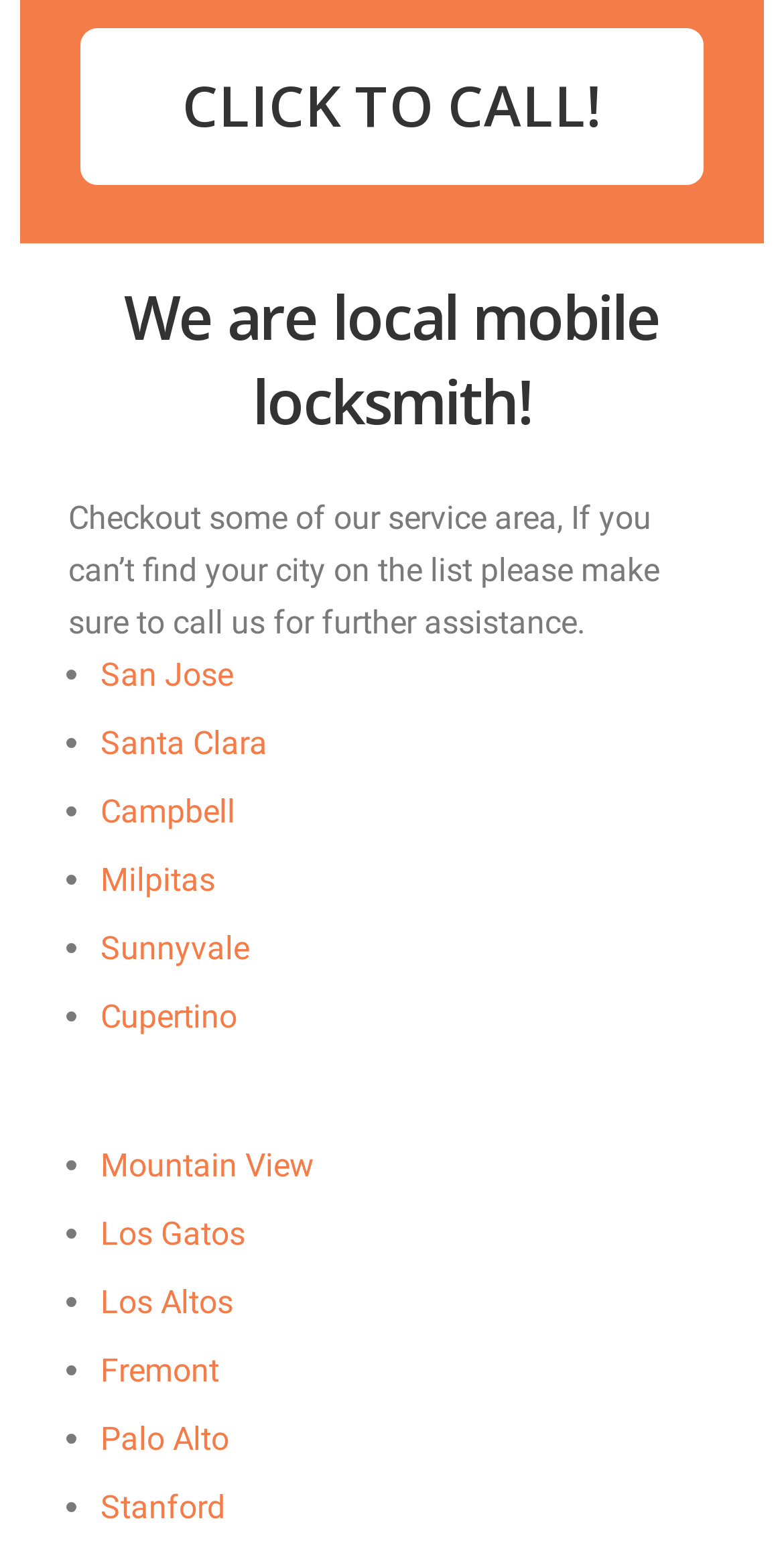Determine the bounding box coordinates of the clickable region to follow the instruction: "Check out services in Palo Alto".

[0.128, 0.917, 0.292, 0.941]